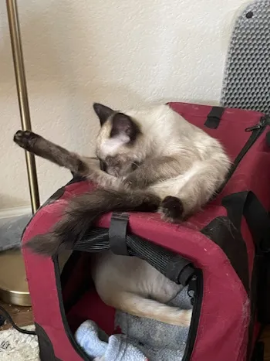What is Tegan's personality like?
Refer to the image and provide a concise answer in one word or phrase.

affectionate